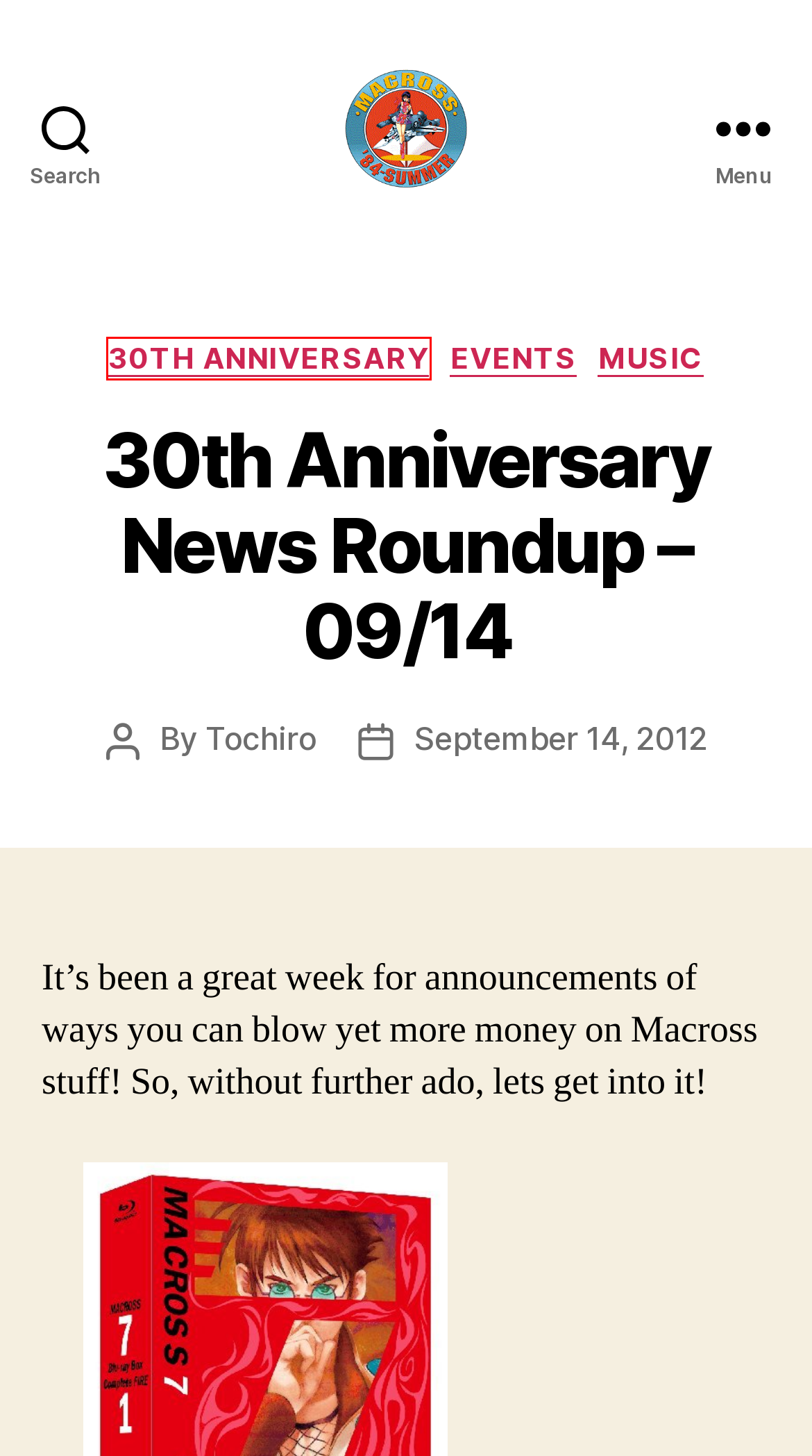You are presented with a screenshot of a webpage containing a red bounding box around a particular UI element. Select the best webpage description that matches the new webpage after clicking the element within the bounding box. Here are the candidates:
A. 30th Anniversary – Macross World
B. Macross 30th Anniversary Emergency Live Broadcast! – Macross World
C. Music – Macross World
D. Macross World – Unofficially serving the Macross Fan since December 1st,1999!
E. Hasegawa rereleases their 1/72 VF-11 B thunderbolt, now with Fast Packs – Macross World
F. ValkyrieVerse
G. Events – Macross World
H. Tochiro – Macross World

A